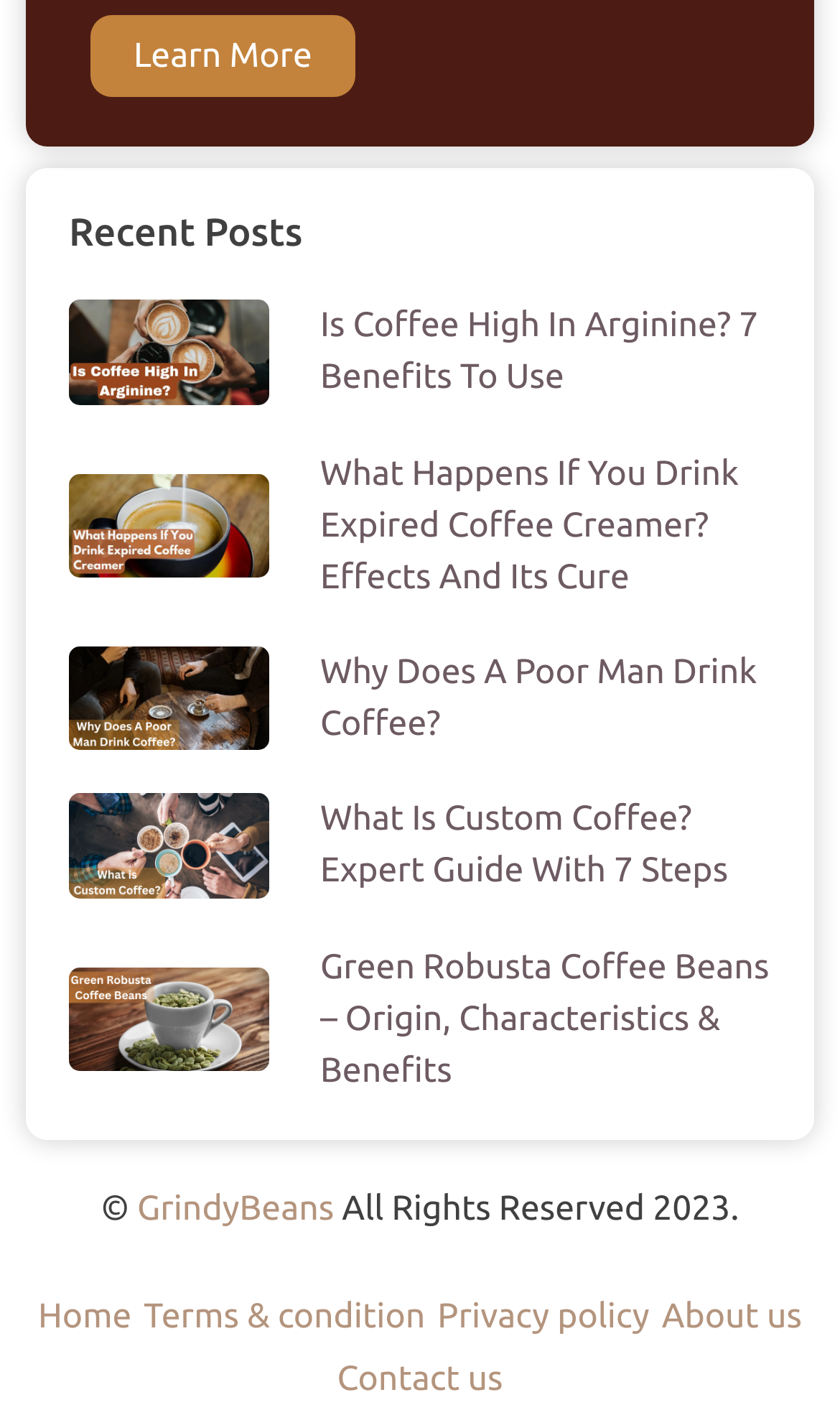Based on the element description: "Terms & condition", identify the UI element and provide its bounding box coordinates. Use four float numbers between 0 and 1, [left, top, right, bottom].

[0.171, 0.908, 0.506, 0.935]